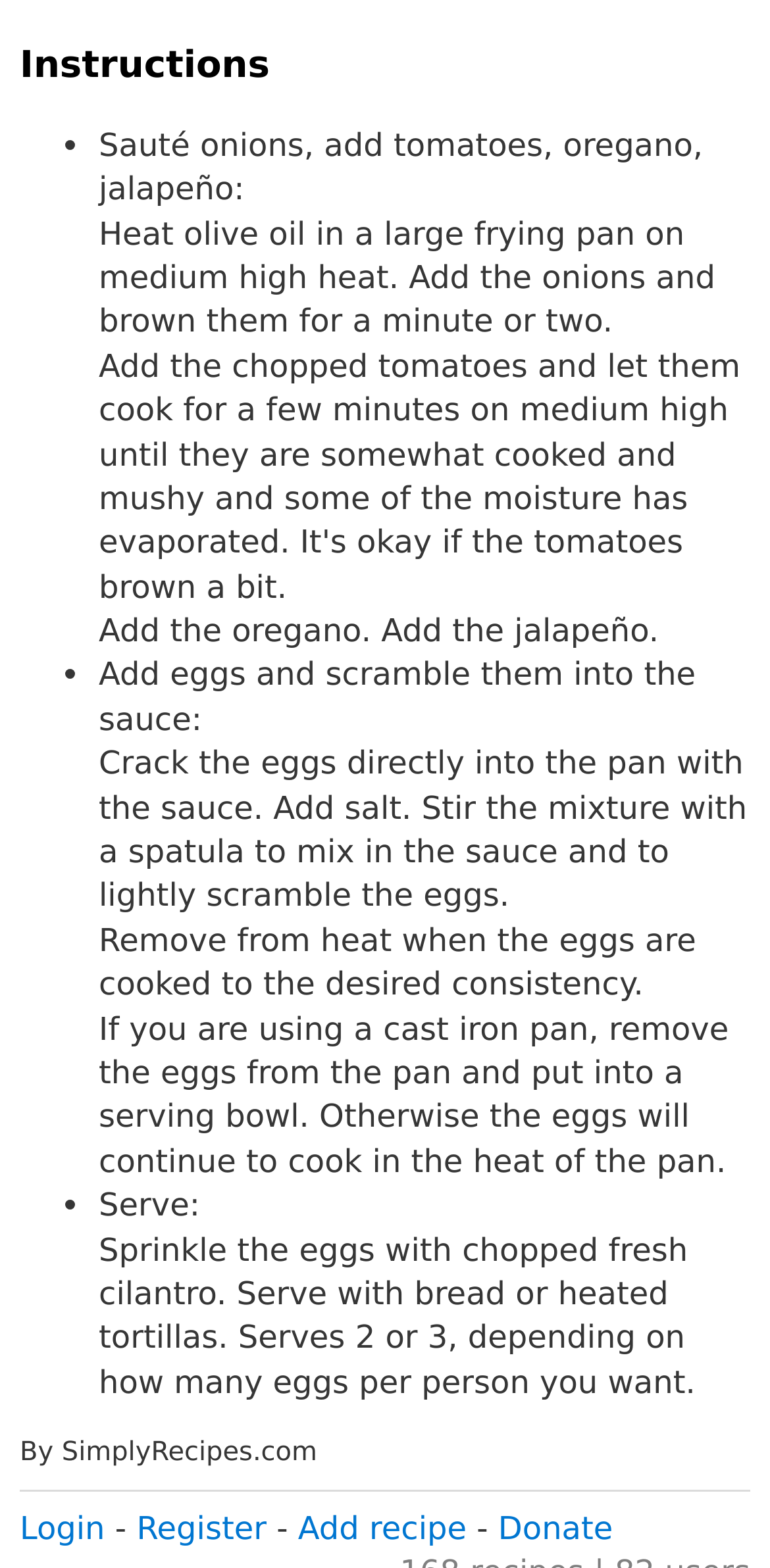Determine the bounding box coordinates of the UI element described below. Use the format (top-left x, top-left y, bottom-right x, bottom-right y) with floating point numbers between 0 and 1: Add recipe

[0.387, 0.962, 0.606, 0.986]